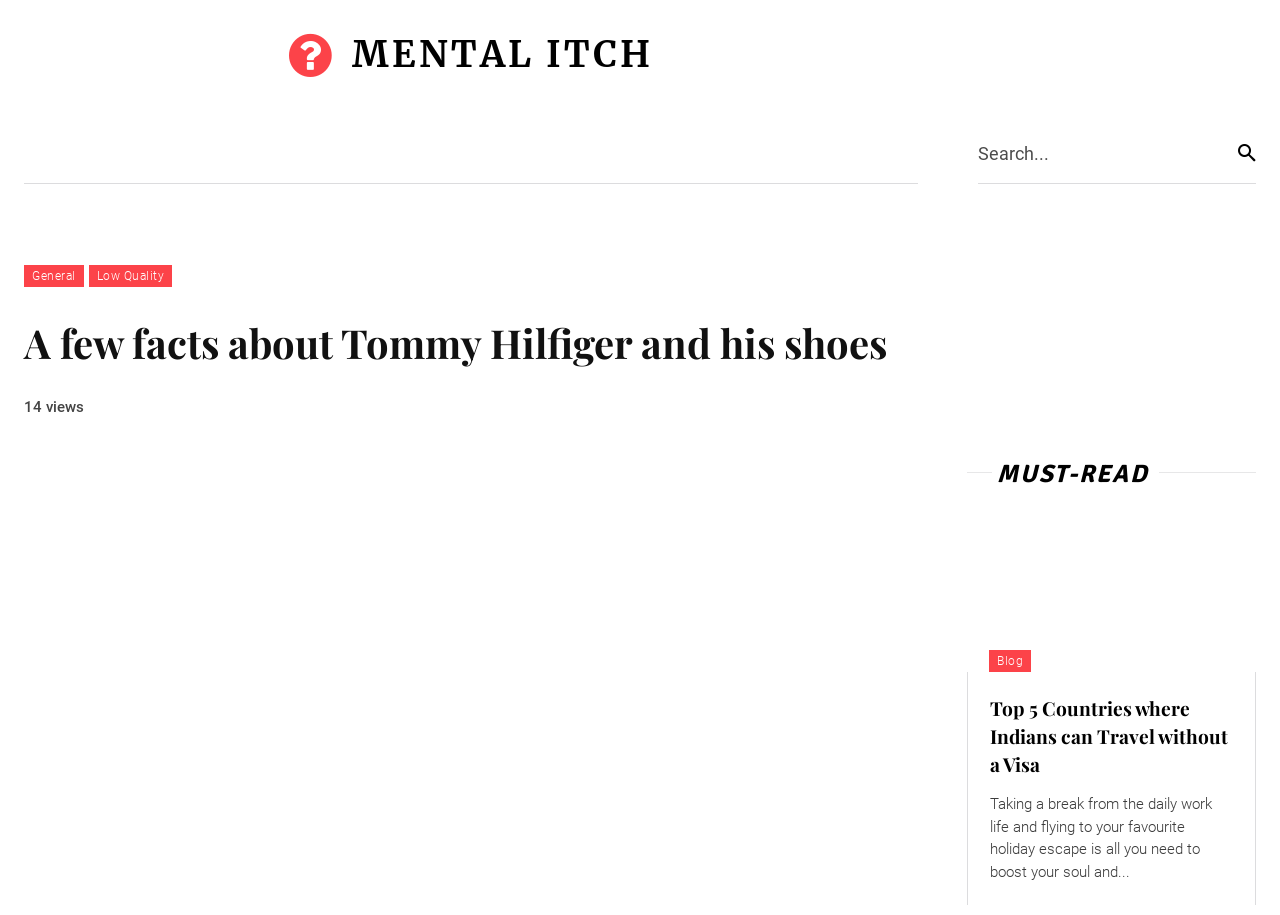What is the category of the article?
Examine the image and give a concise answer in one word or a short phrase.

Fashion